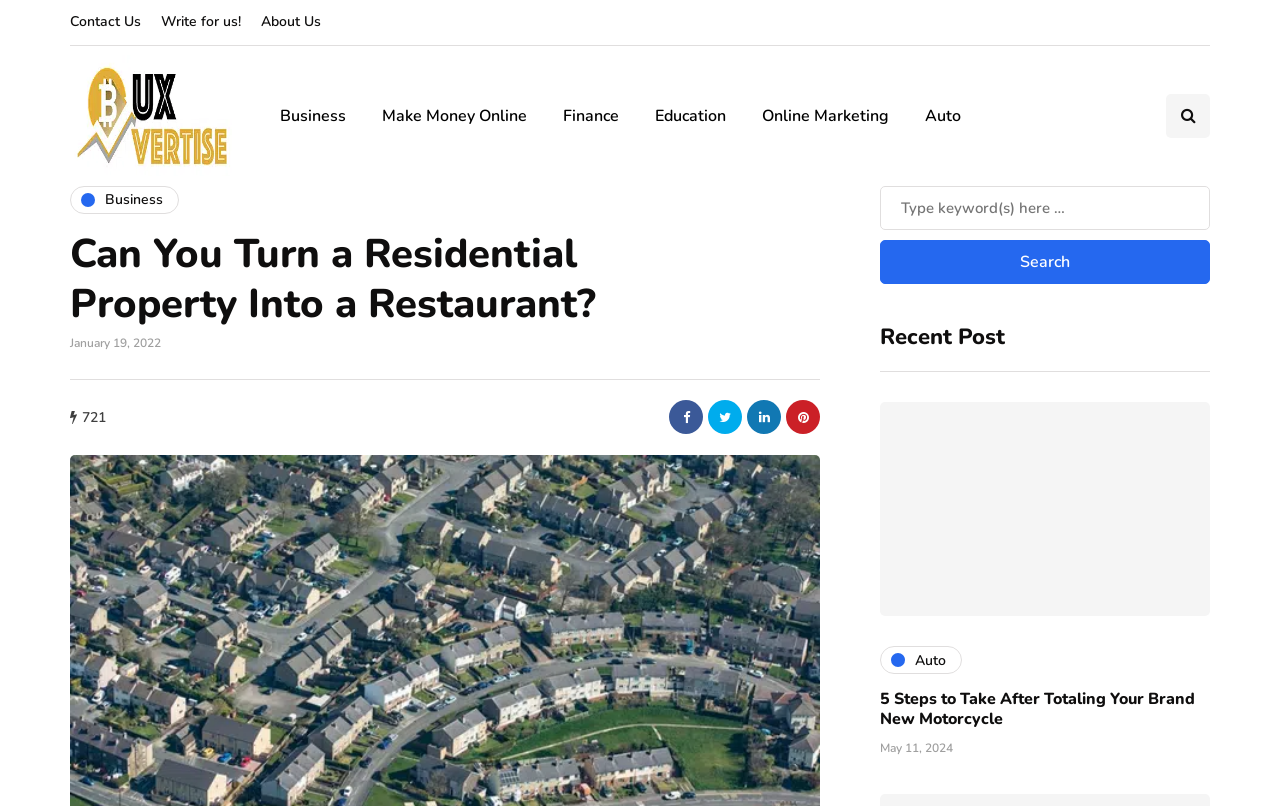Determine the bounding box coordinates of the clickable area required to perform the following instruction: "Check the recent post about totaling a brand new motorcycle". The coordinates should be represented as four float numbers between 0 and 1: [left, top, right, bottom].

[0.688, 0.855, 0.945, 0.905]